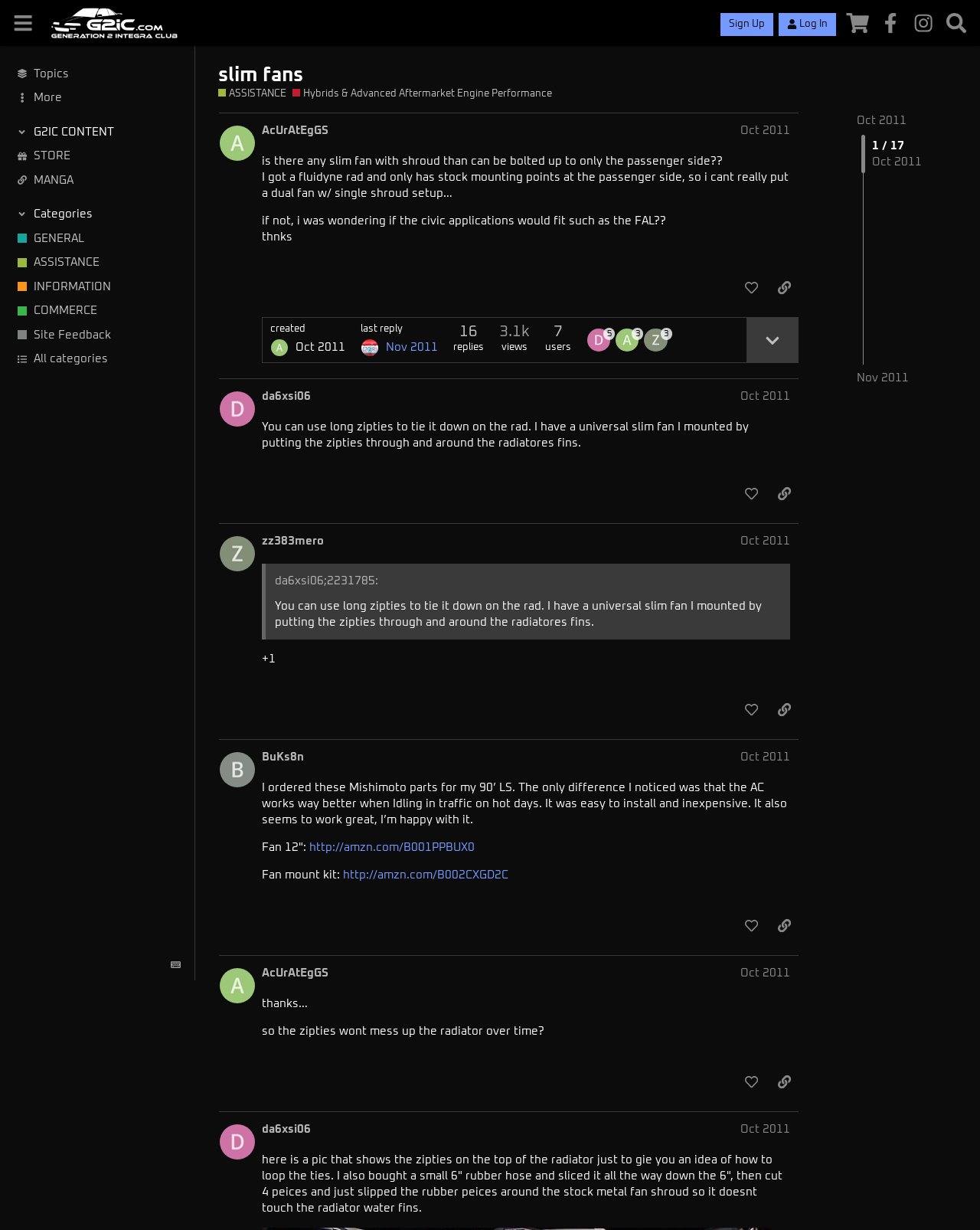Based on the image, provide a detailed and complete answer to the question: 
What is the topic of the first post?

The topic of the first post is about slim fans, specifically asking if there is a slim fan with a shroud that can be bolted up to only the passenger side, as mentioned in the post content.